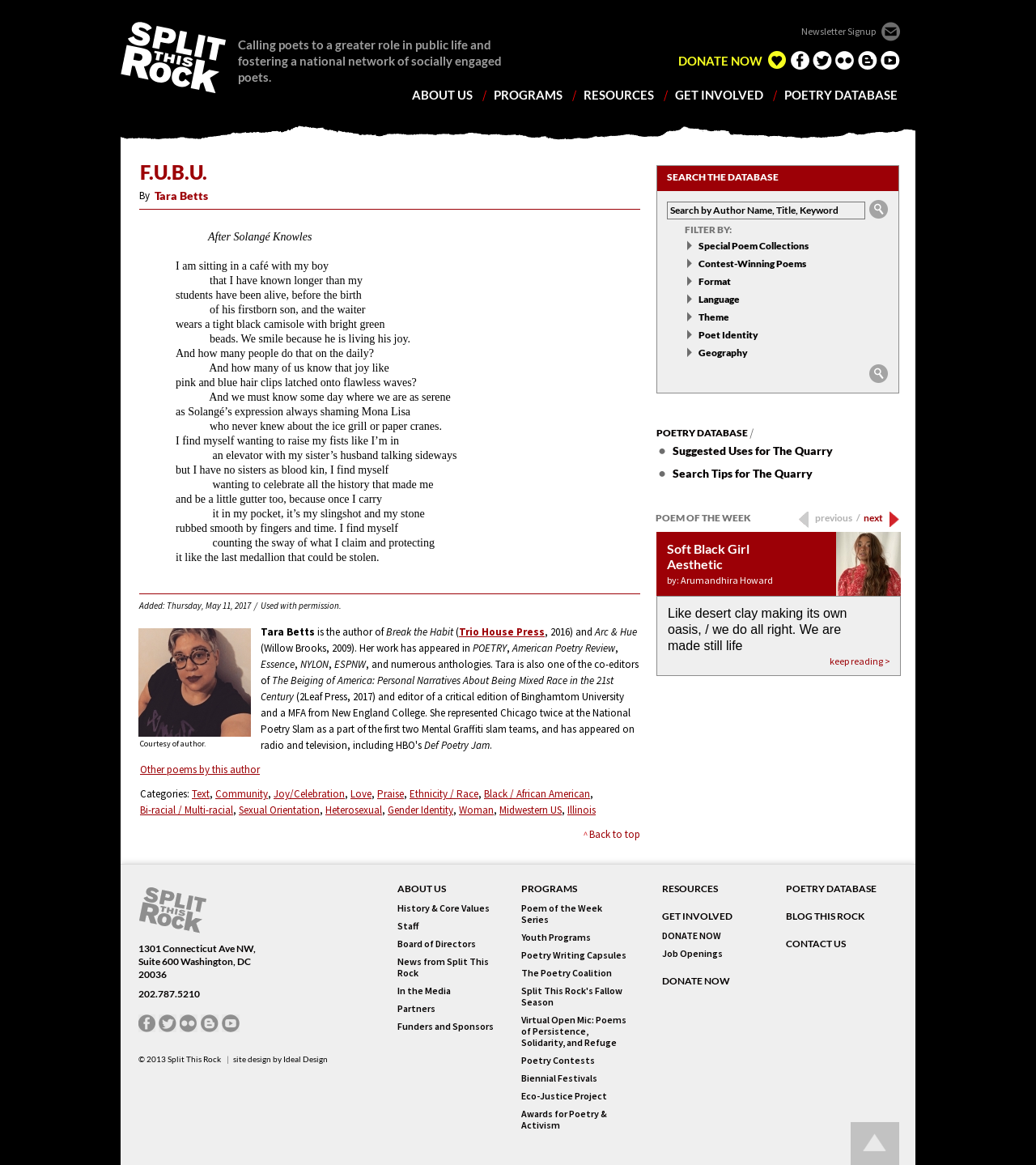Who is the author of the poem?
Answer the question with a single word or phrase, referring to the image.

Tara Betts